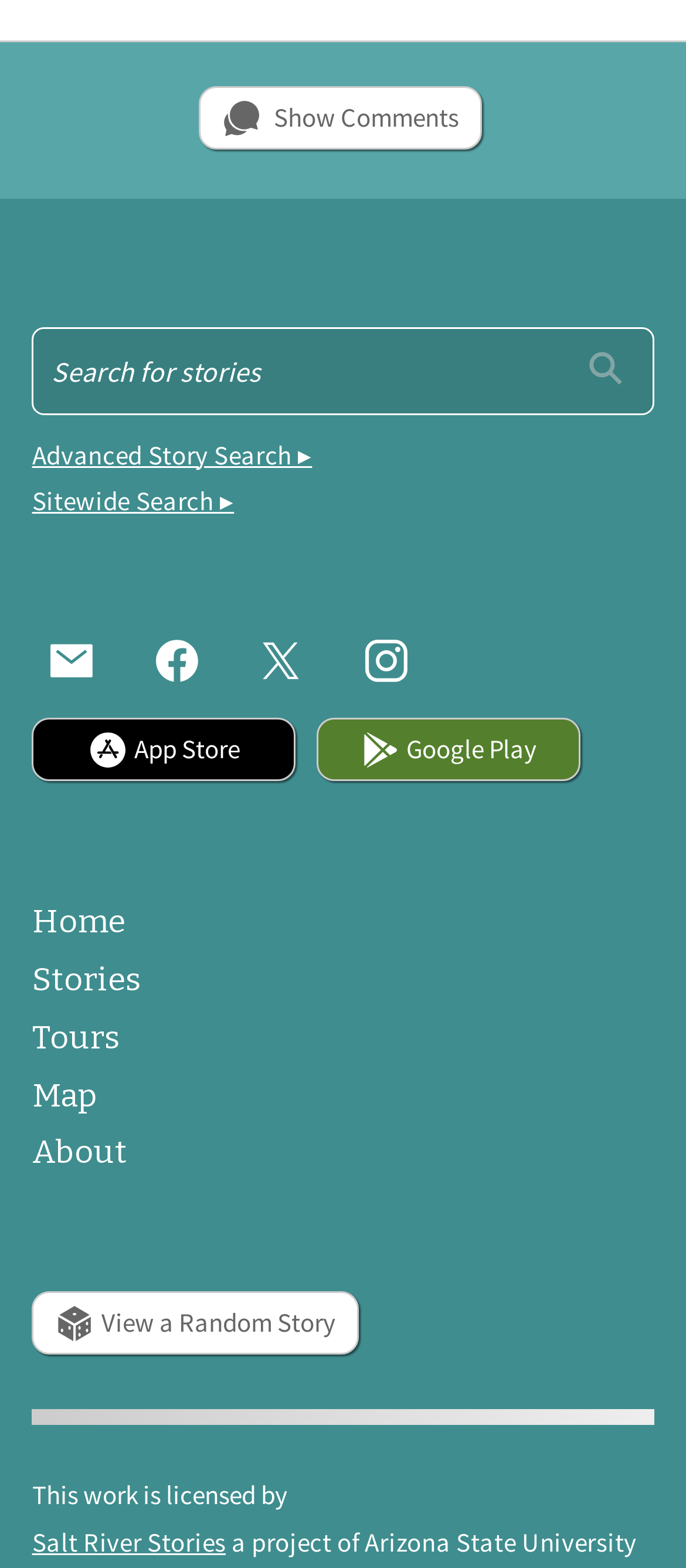Please give a succinct answer using a single word or phrase:
What is the label of the button next to the 'Search - Footer' textbox?

Submit